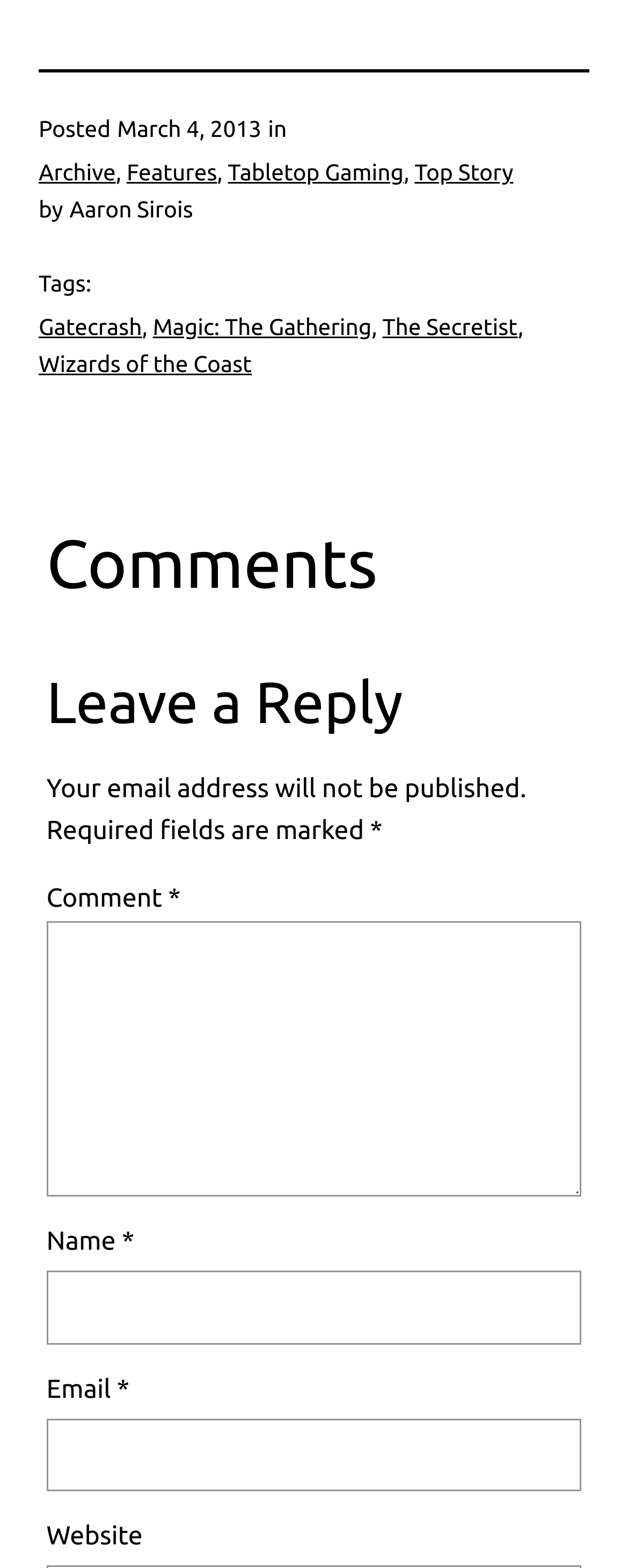Observe the image and answer the following question in detail: What are the tags of the post?

I found the tags of the post by looking at the link elements with the texts 'Gatecrash', 'Magic: The Gathering', 'The Secretist', and 'Wizards of the Coast' which are siblings of the StaticText element with the text 'Tags:'.